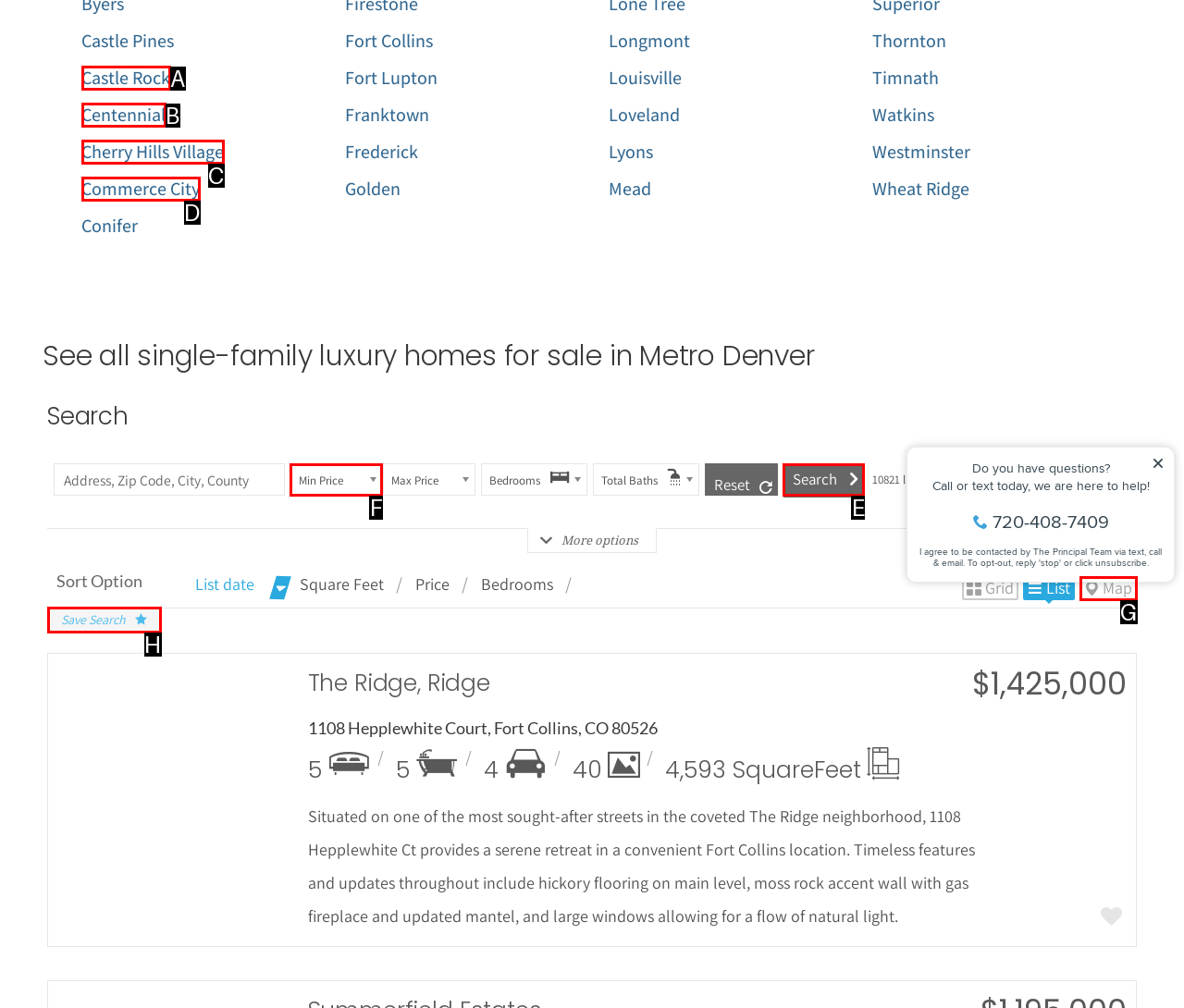Examine the description: Map and indicate the best matching option by providing its letter directly from the choices.

G